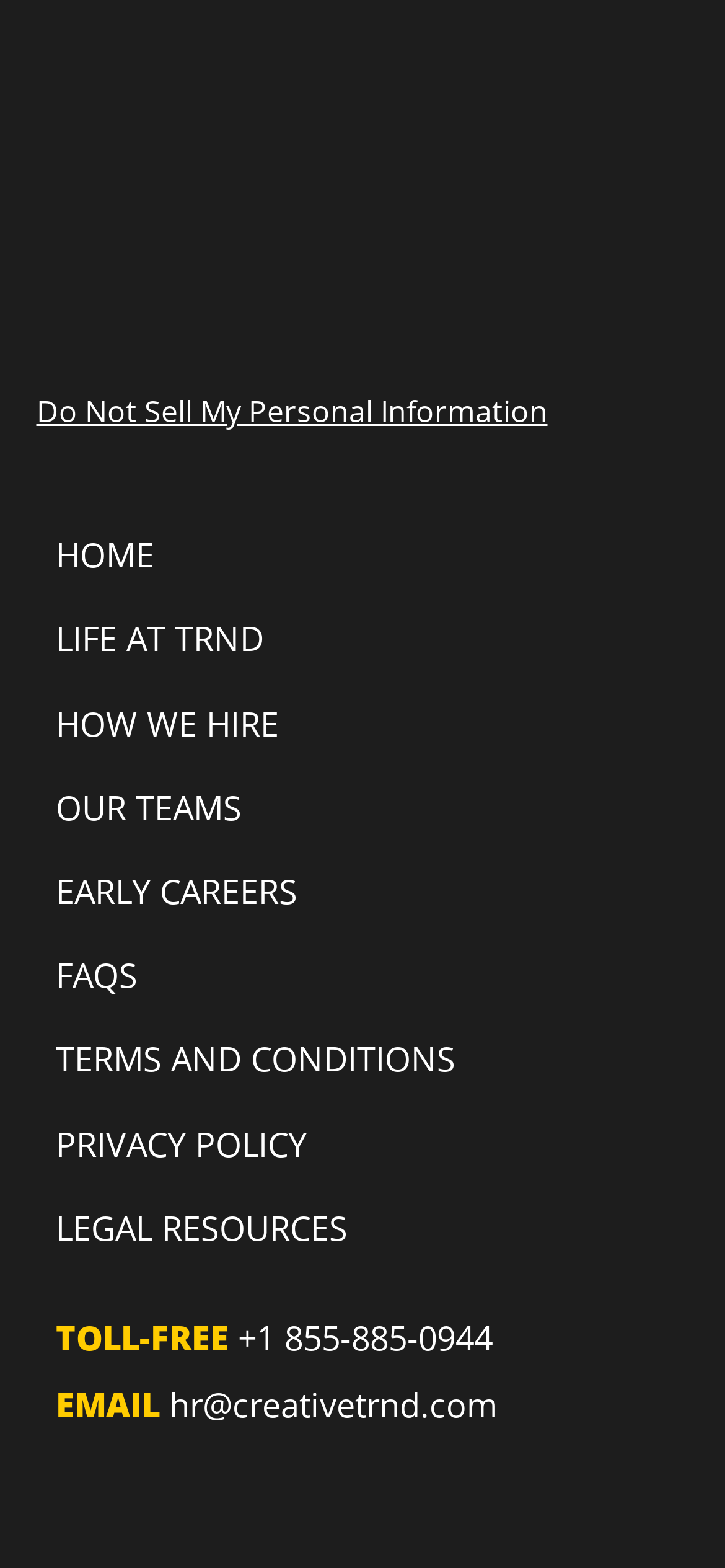How many navigation sections are there?
Examine the image and give a concise answer in one word or a short phrase.

4